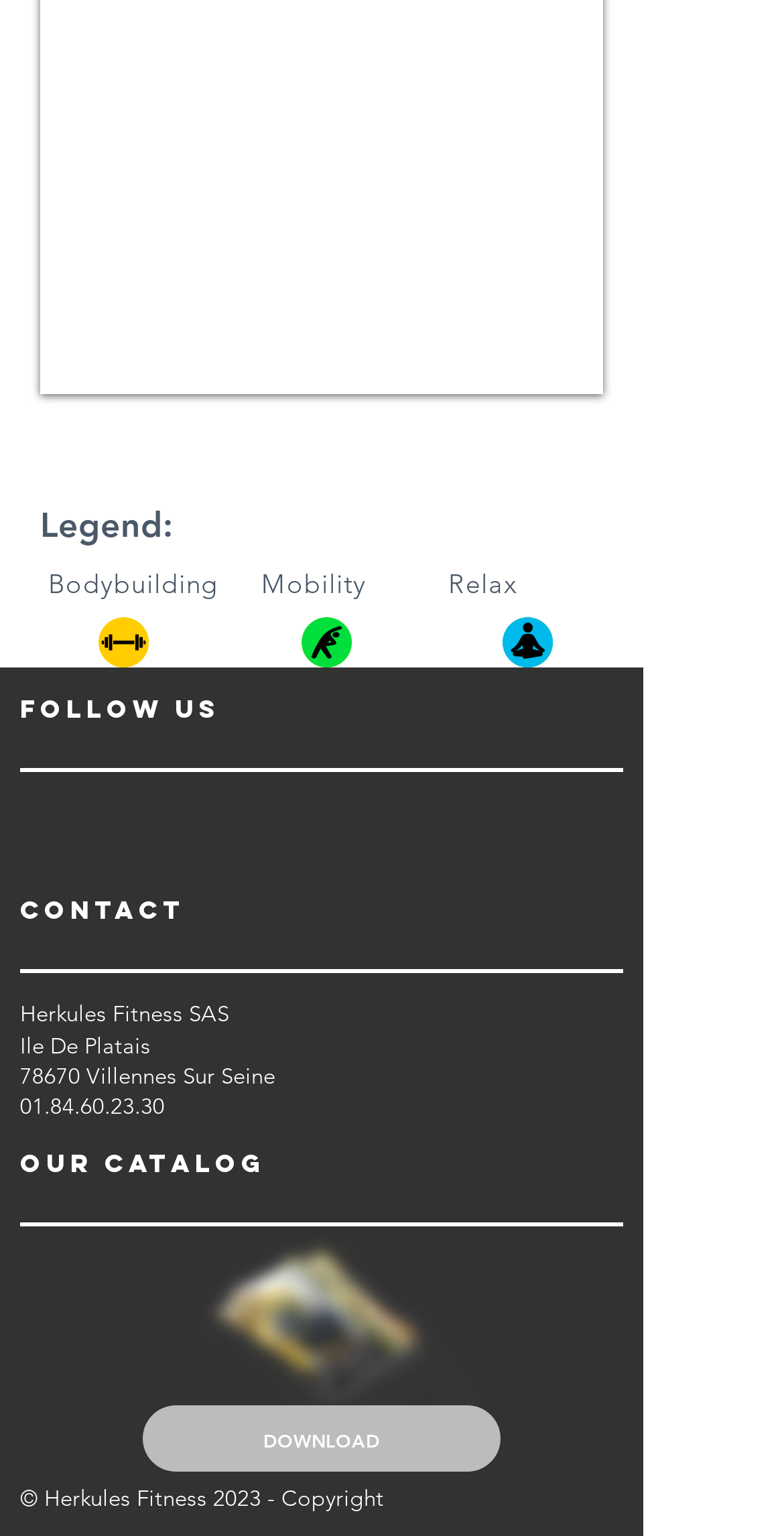What social media platforms are linked on this webpage?
Refer to the image and respond with a one-word or short-phrase answer.

YouTube, Instagram, Facebook, LinkedIn